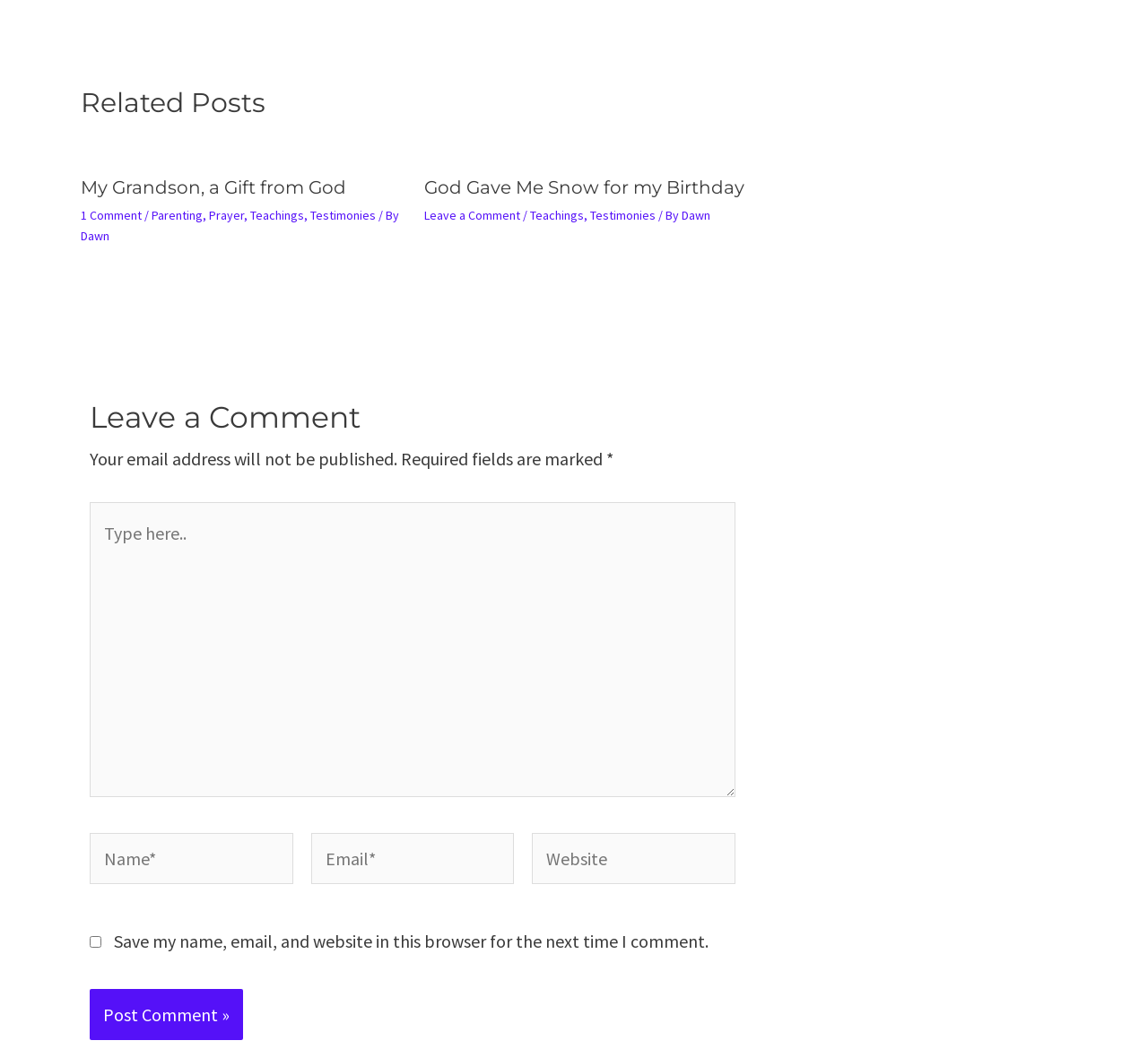What is the function of the button at the bottom?
Please craft a detailed and exhaustive response to the question.

The button at the bottom of the comment form is labeled 'Post Comment »', which indicates that it is used to submit the comment.